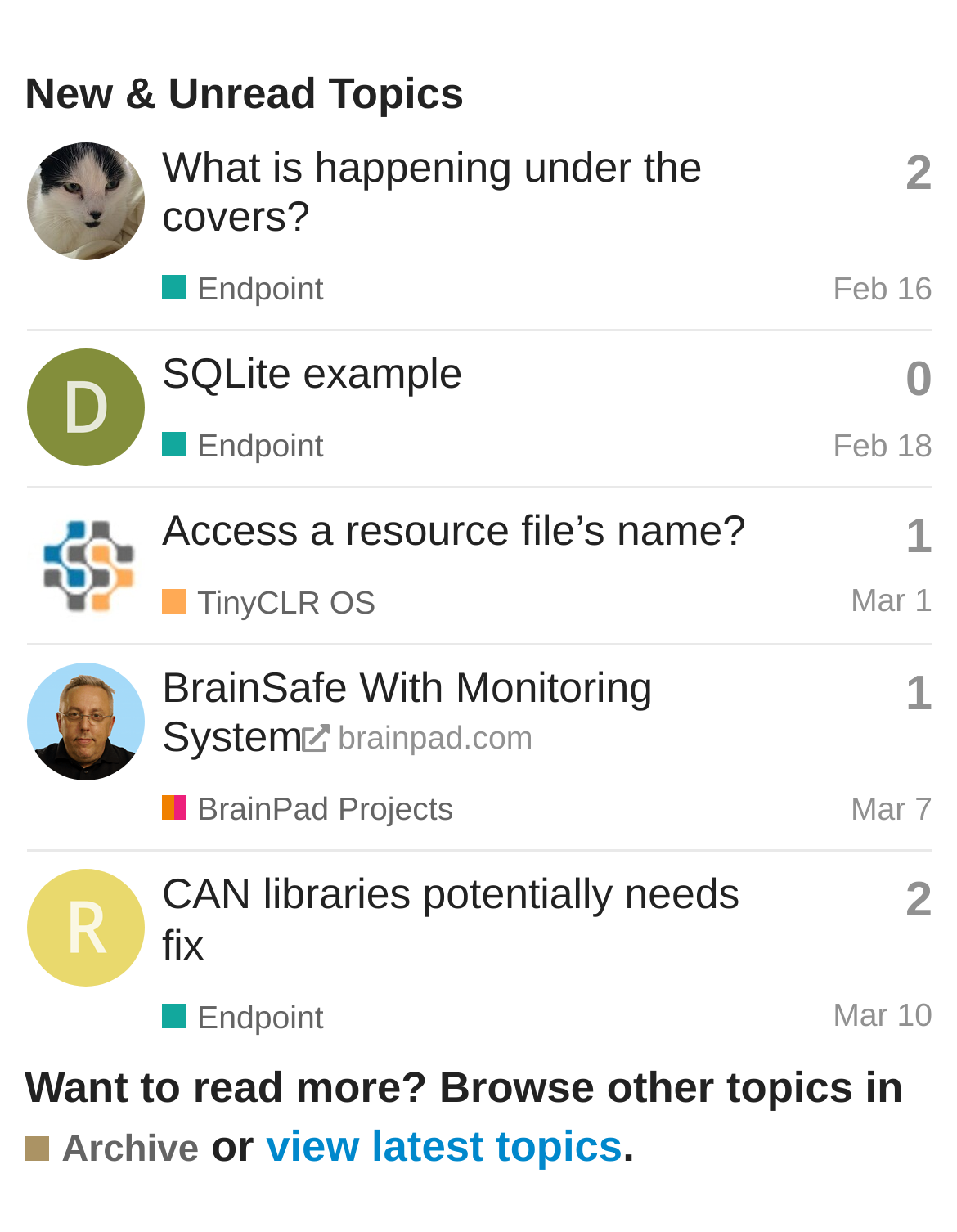What is the name of the project mentioned in the topic 'Access a resource file’s name?'?
Using the image as a reference, answer with just one word or a short phrase.

TinyCLR OS